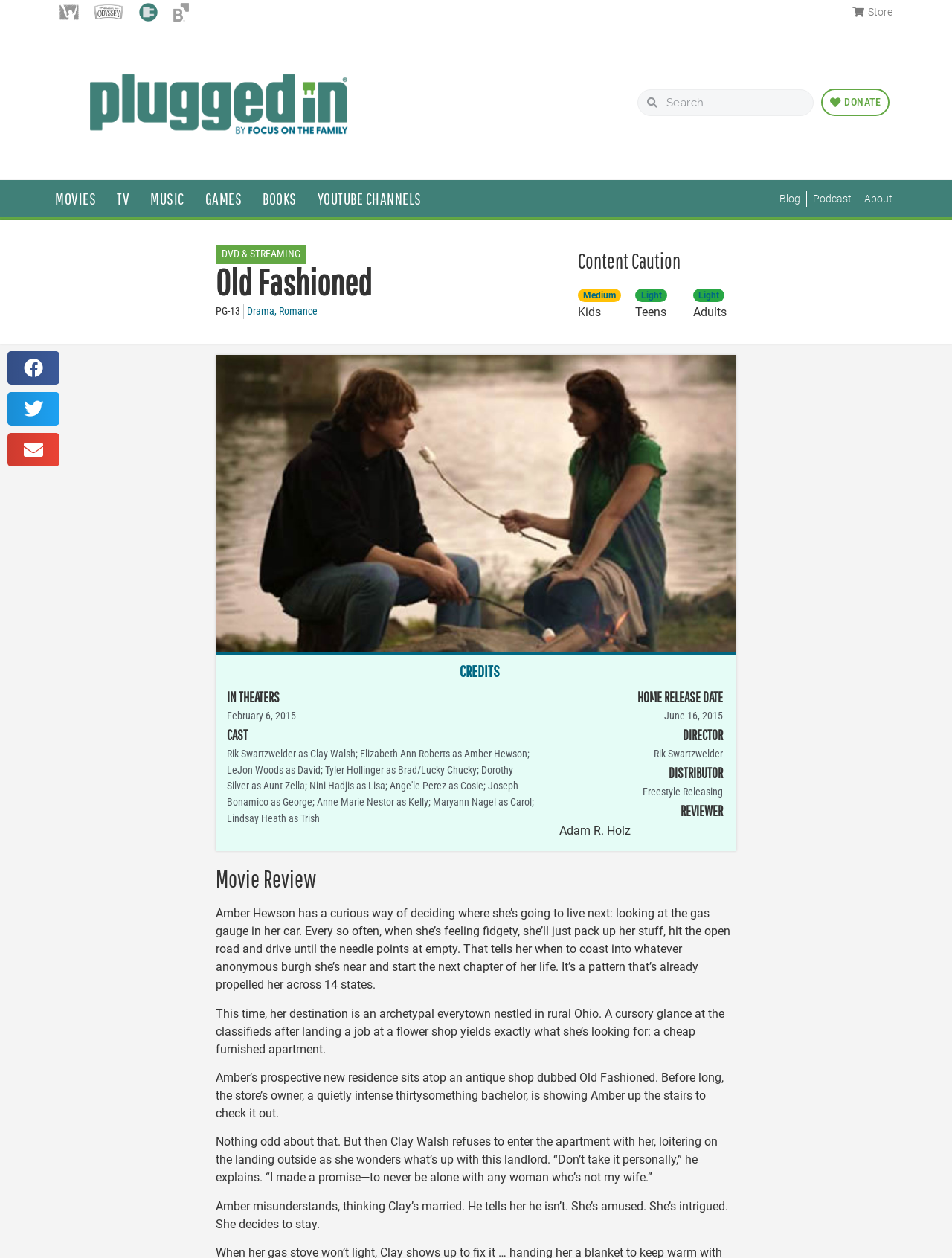Please predict the bounding box coordinates (top-left x, top-left y, bottom-right x, bottom-right y) for the UI element in the screenshot that fits the description: DVD & Streaming

[0.233, 0.197, 0.316, 0.207]